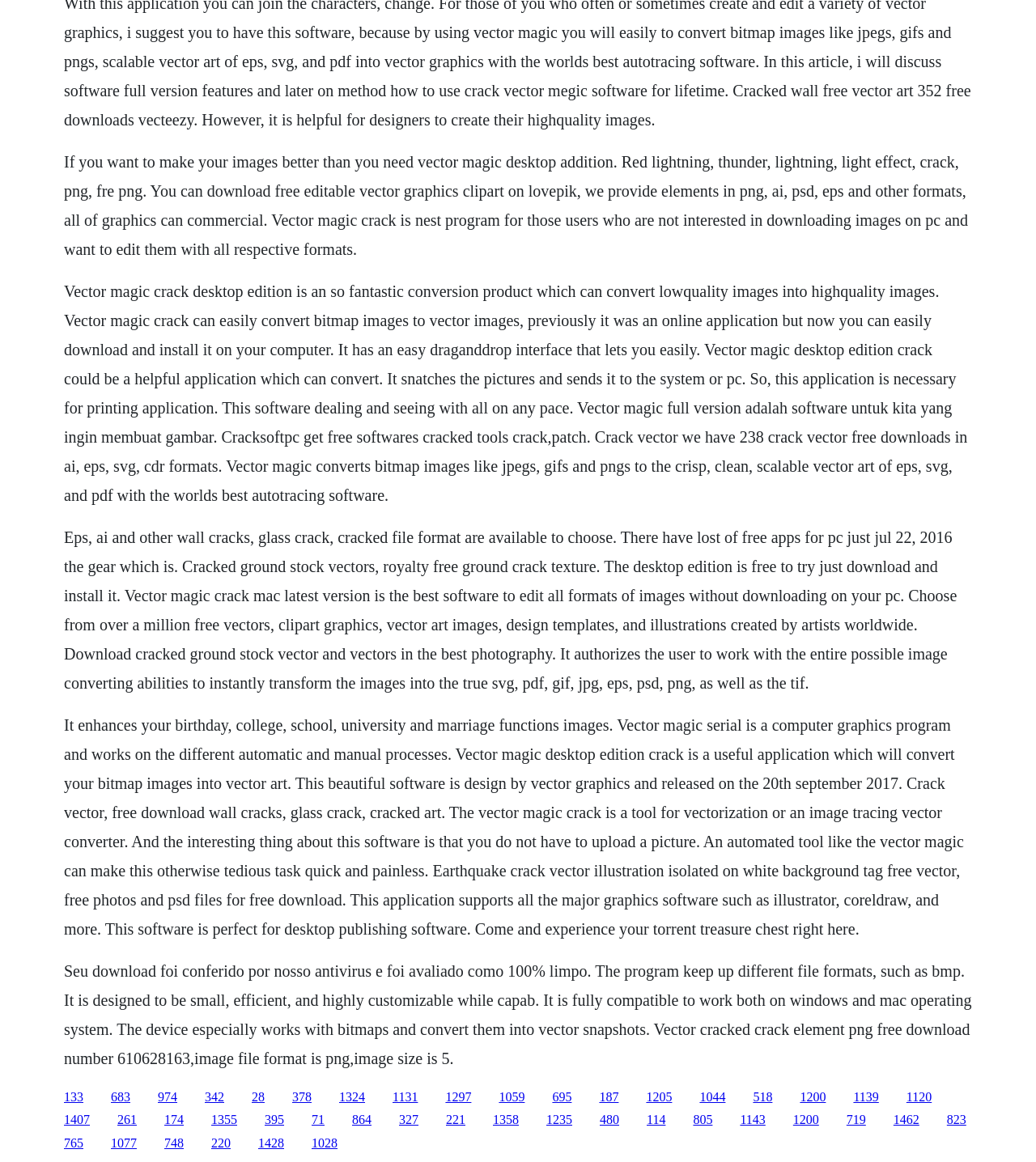Is Vector Magic Crack compatible with Mac and Windows?
Refer to the image and offer an in-depth and detailed answer to the question.

The text states that the software is fully compatible with both Windows and Mac operating systems, making it accessible to users of different platforms.